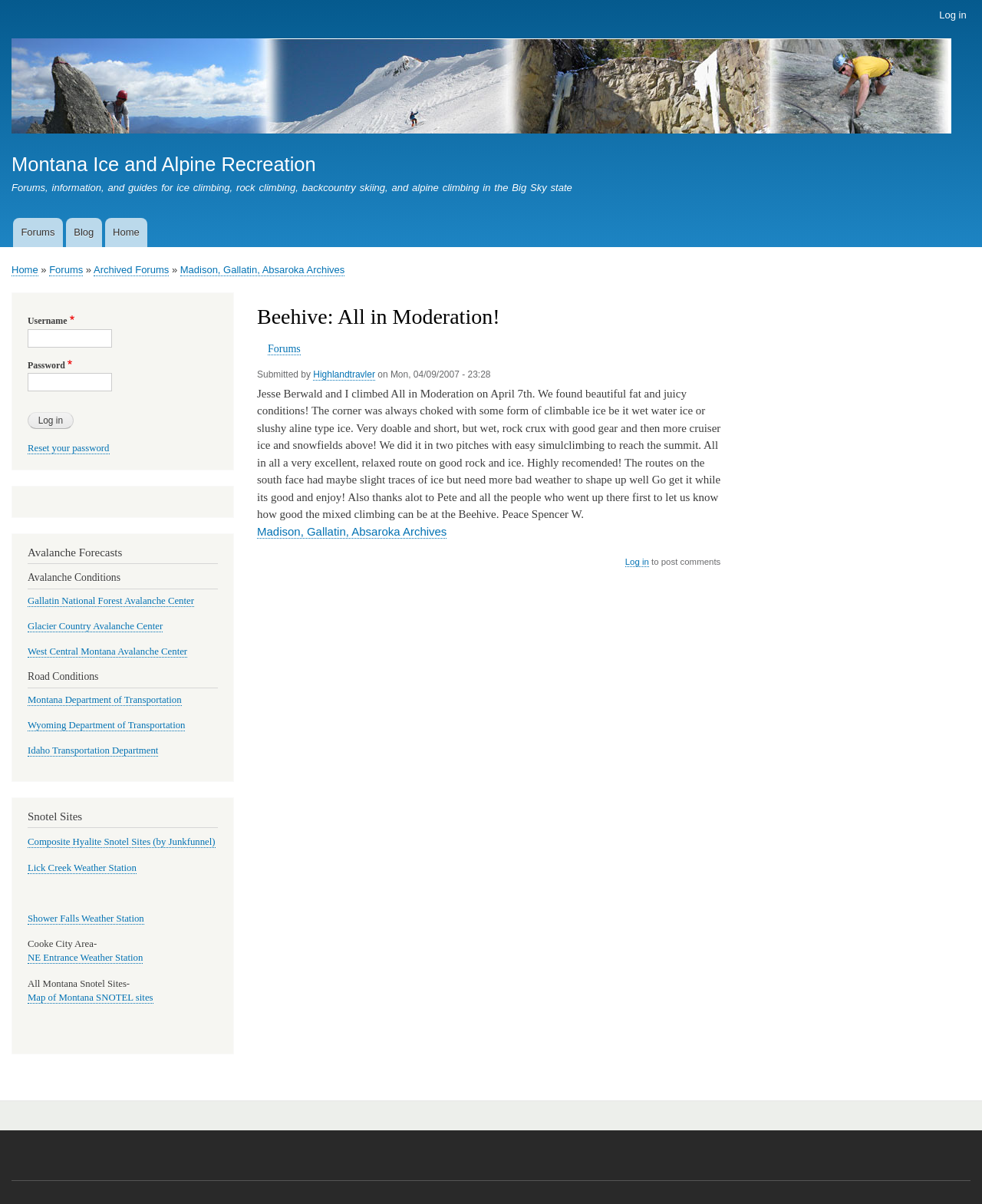What is the username field for?
Look at the image and provide a short answer using one word or a phrase.

Login